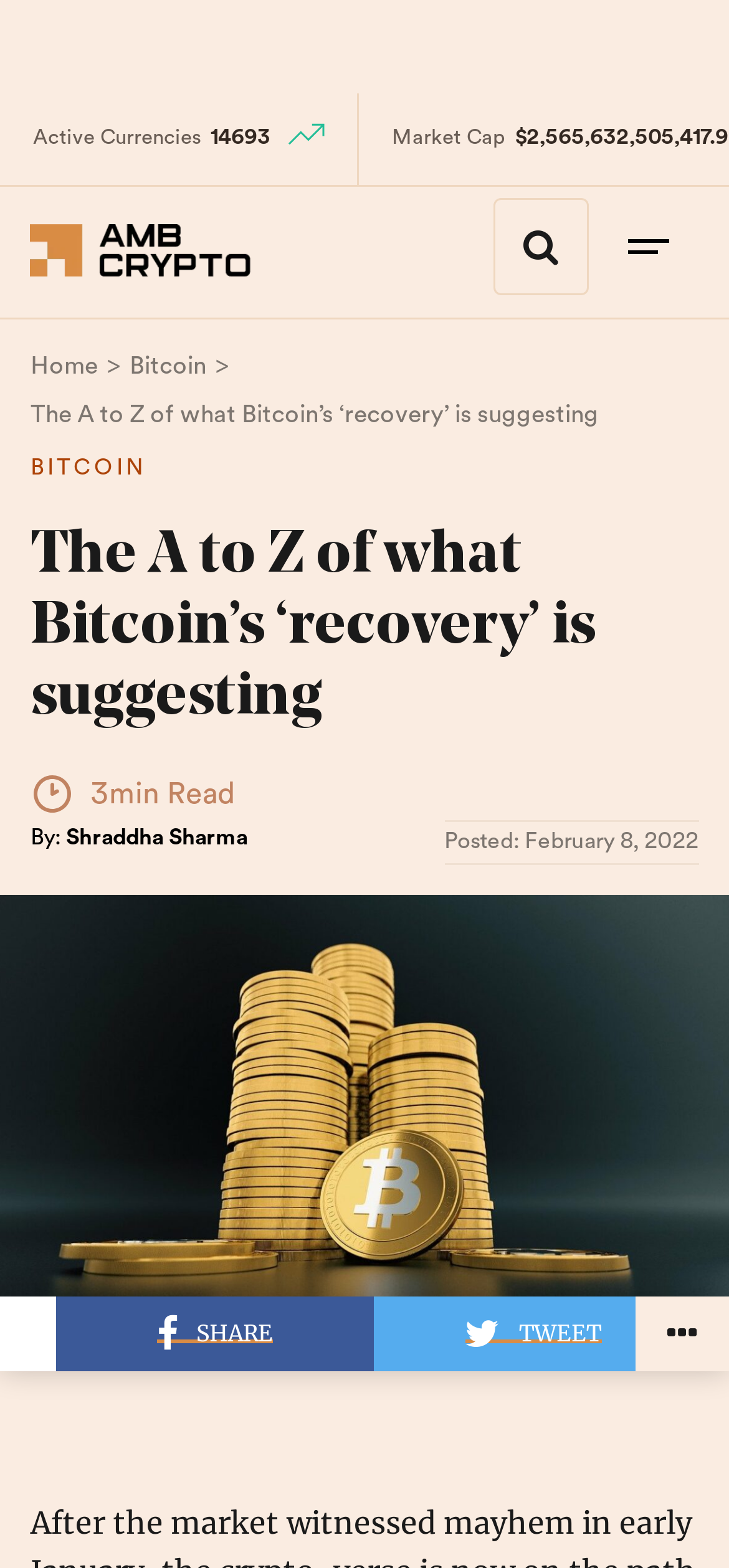What is the estimated reading time of the article?
Answer the question using a single word or phrase, according to the image.

3min